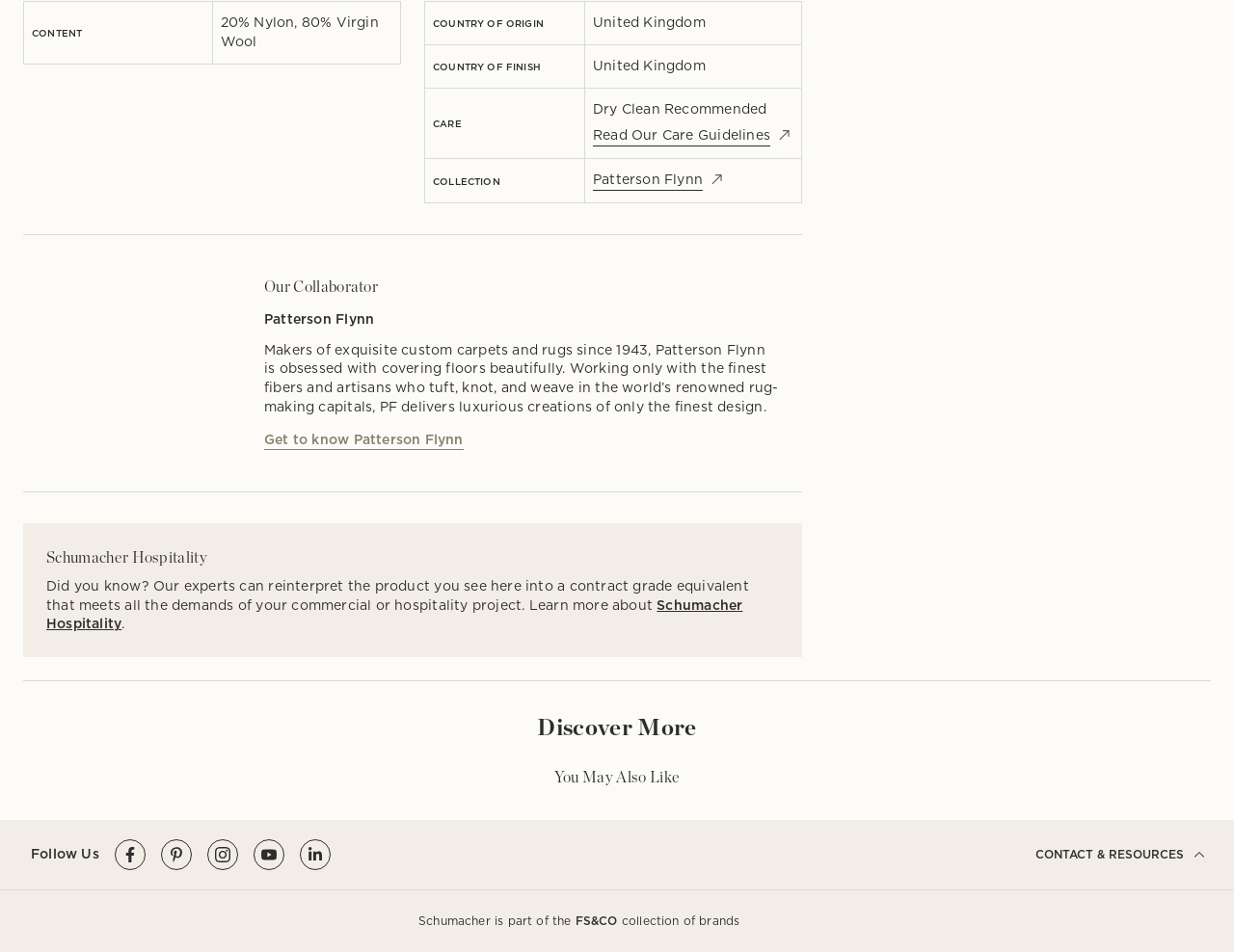Who is the collaborator?
Look at the screenshot and respond with a single word or phrase.

Patterson Flynn